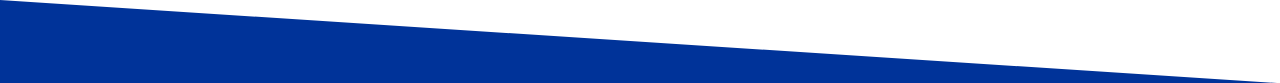Refer to the screenshot and give an in-depth answer to this question: What is a critical area of focus regarding structural heart disease in Belgium?

The caption highlights the implications of structural heart disease on the aging population and their vulnerability during health crises like COVID-19 as a critical area of focus, emphasizing the need for attention and policy considerations in Belgium.